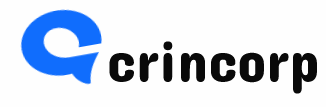Describe every aspect of the image in depth.

The image features the logo of Acrincorp, a resource dedicated to providing information about fashion and lifestyle choices. The logo is designed with a stylized blue letter "A" alongside the brand name "crincorp" in a modern, sleek font. This visual representation reflects the brand's focus on elegance and comfort, making it an enticing gateway for users interested in street fashion clothing. The overall aesthetic communicates a contemporary vibe, aligning well with the brand's offerings and target audience.